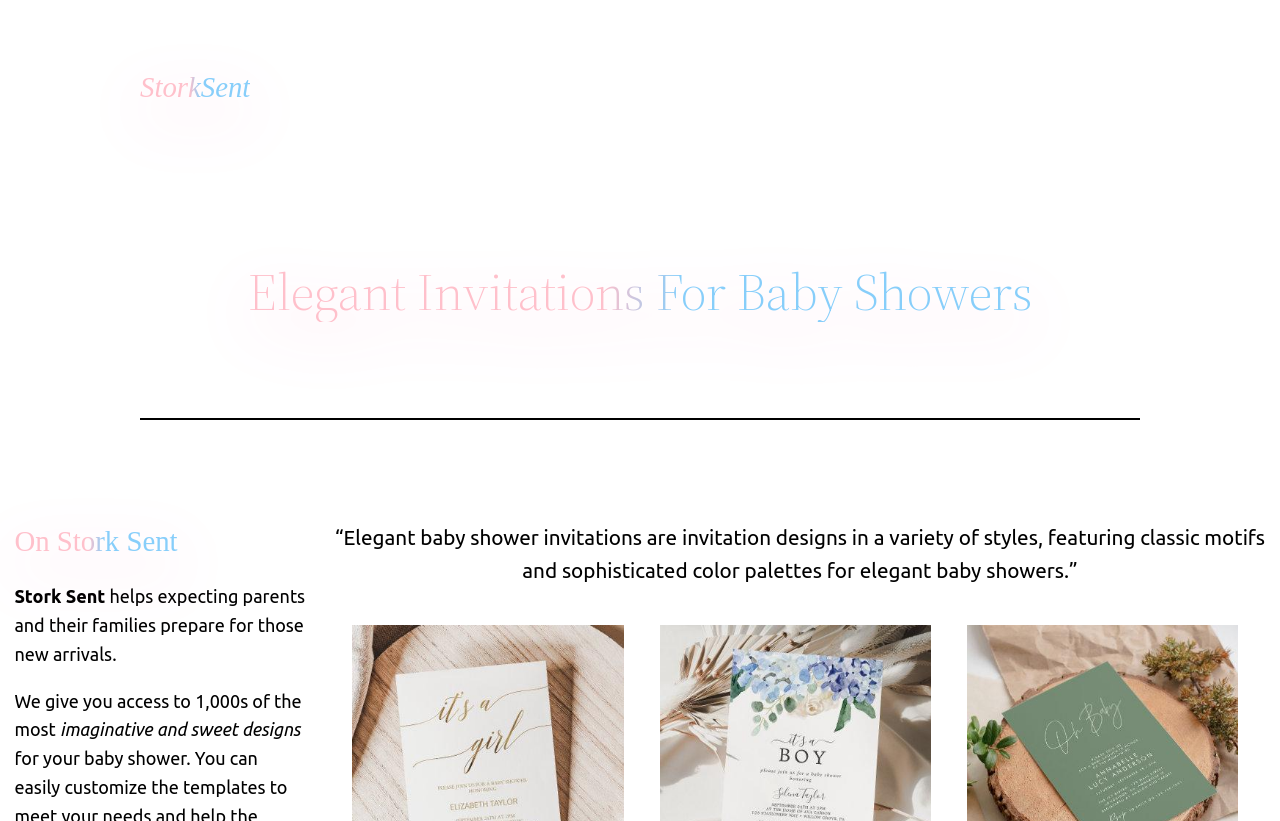What is the purpose of StorkSent?
Look at the image and respond with a one-word or short-phrase answer.

Prepare for new arrivals